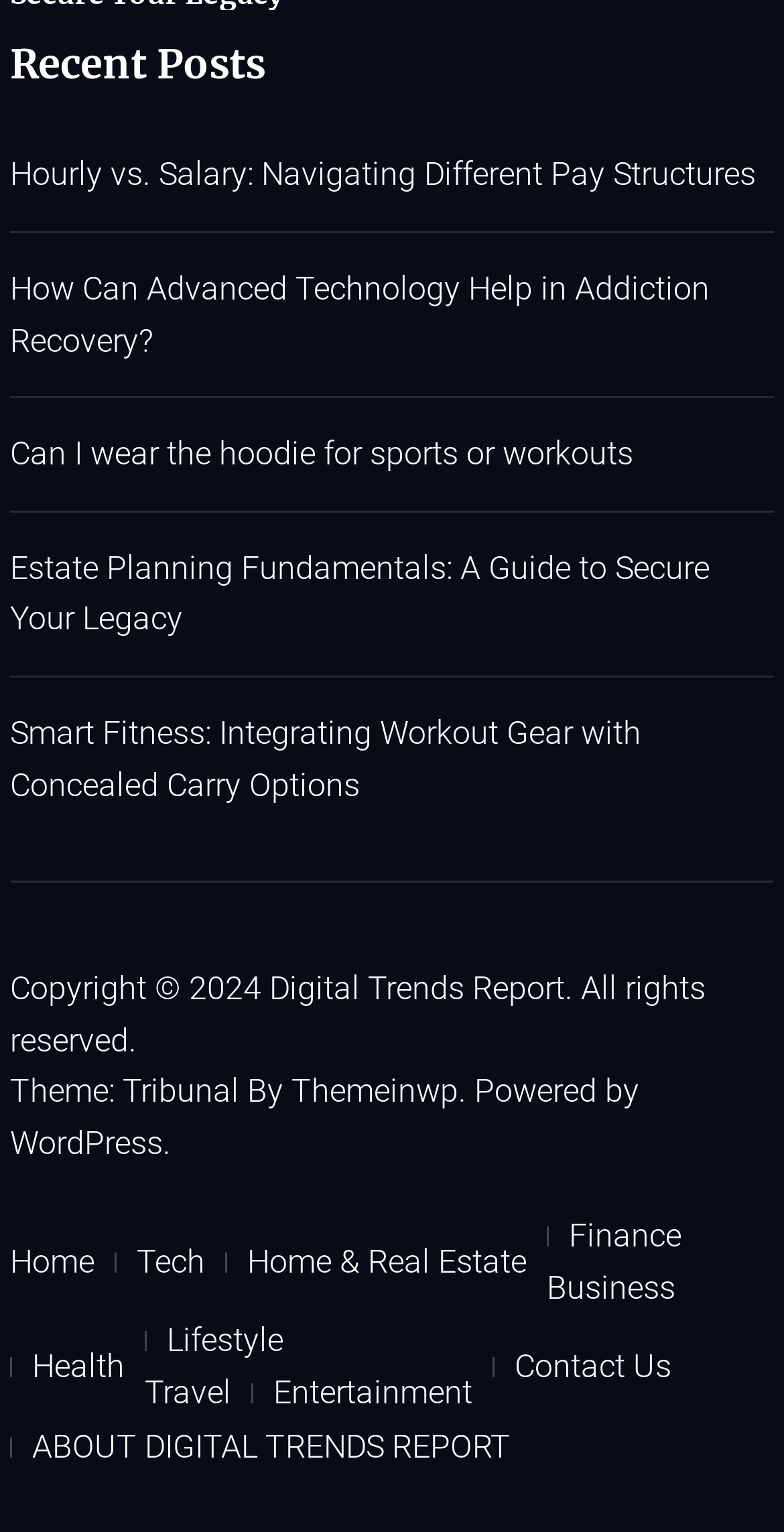Please examine the image and answer the question with a detailed explanation:
What is the platform that powers the website?

The platform that powers the website is WordPress, which can be found in the link element with bounding box coordinates [0.013, 0.734, 0.218, 0.759]